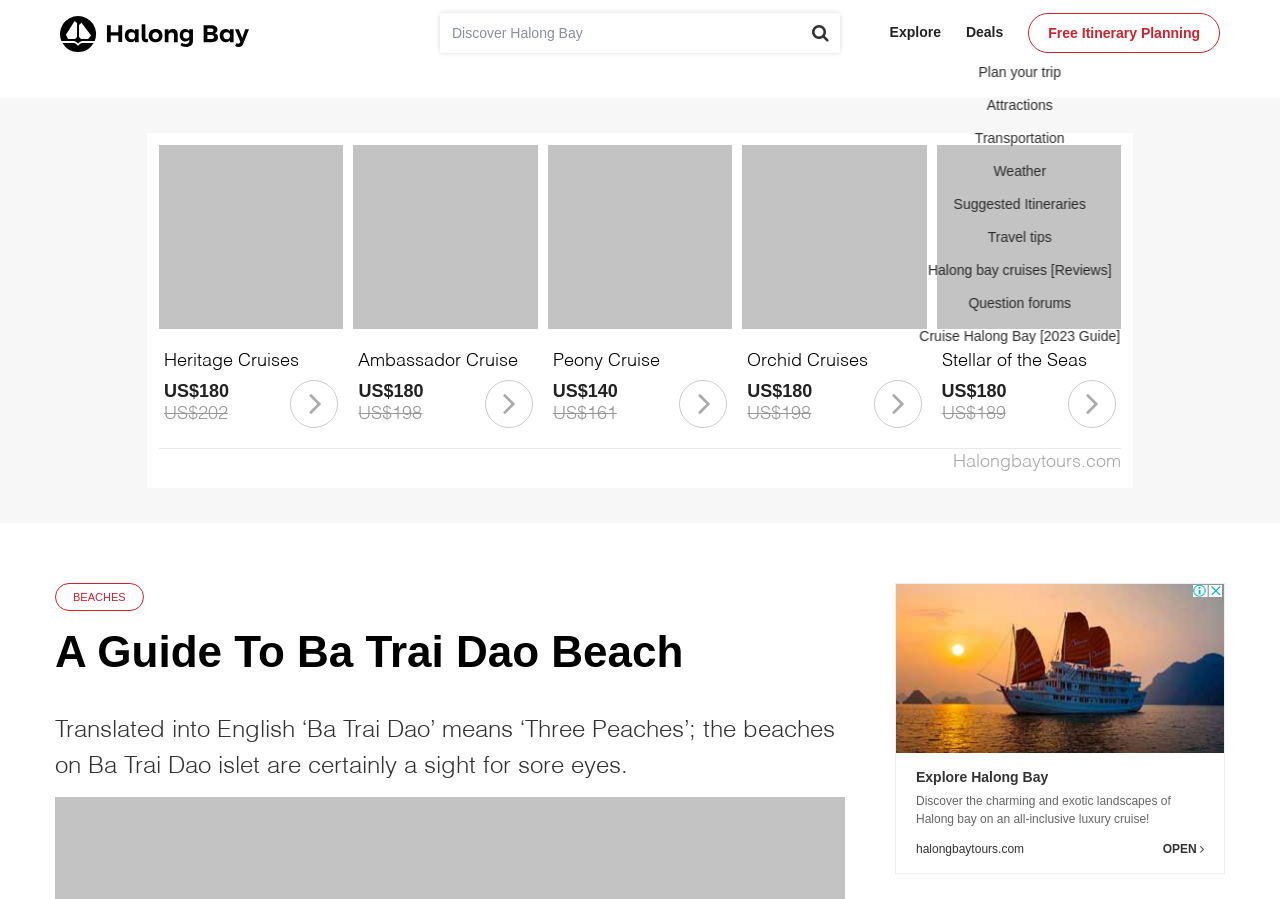Locate the bounding box coordinates of the element's region that should be clicked to carry out the following instruction: "Explore Halong Bay". The coordinates need to be four float numbers between 0 and 1, i.e., [left, top, right, bottom].

[0.695, 0.014, 0.735, 0.058]